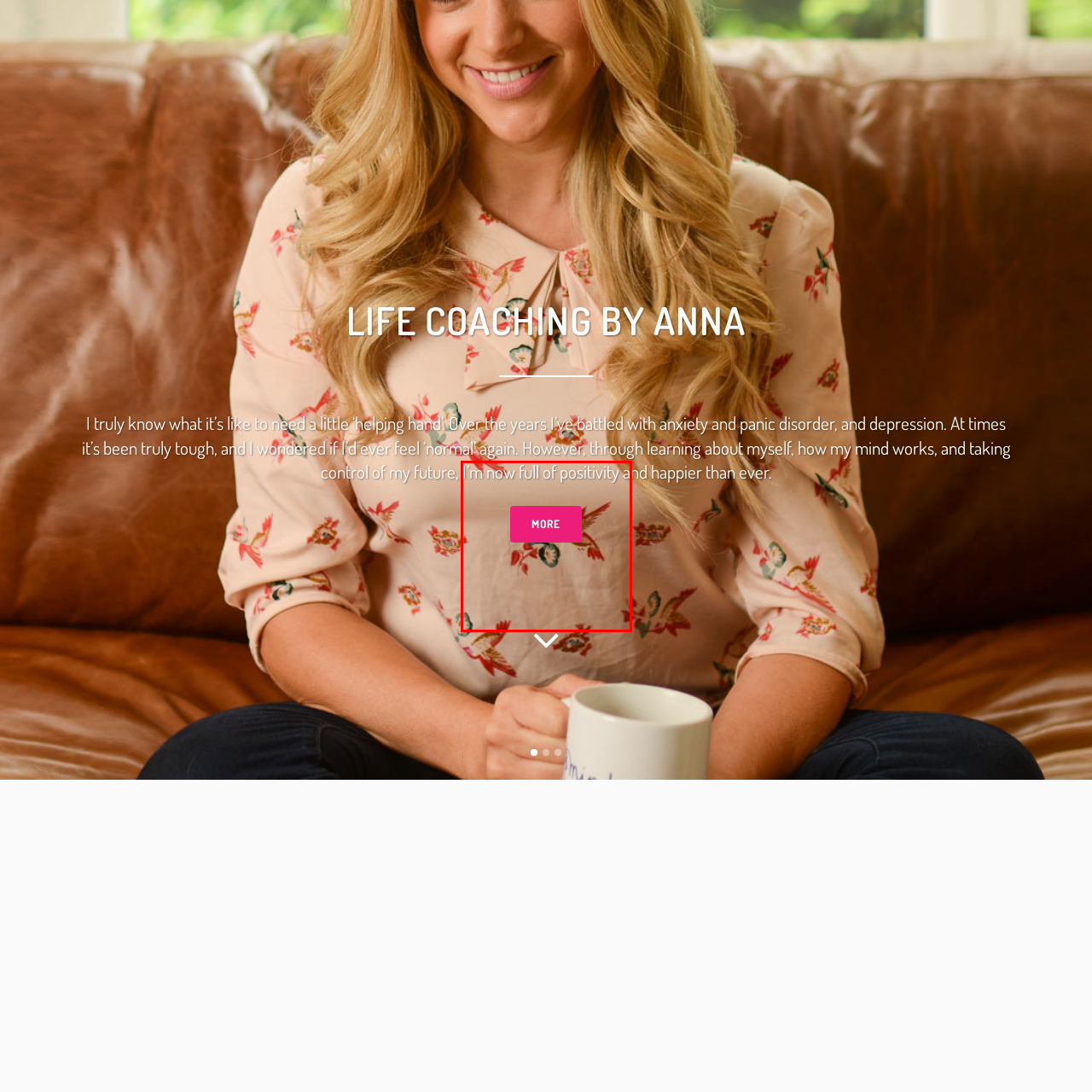Identify the content inside the red box and answer the question using a brief word or phrase: What is Anna's profession?

Counselor and Life Coach